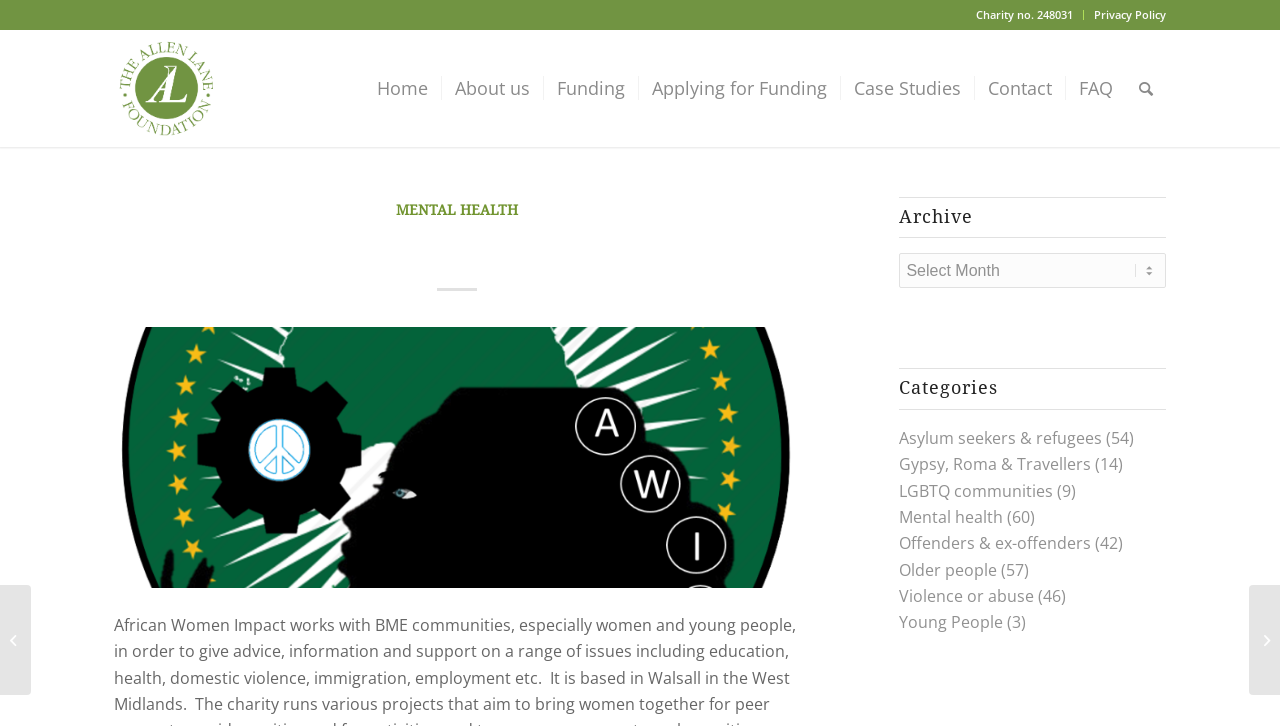What categories are available for funding?
Look at the screenshot and give a one-word or phrase answer.

Various categories